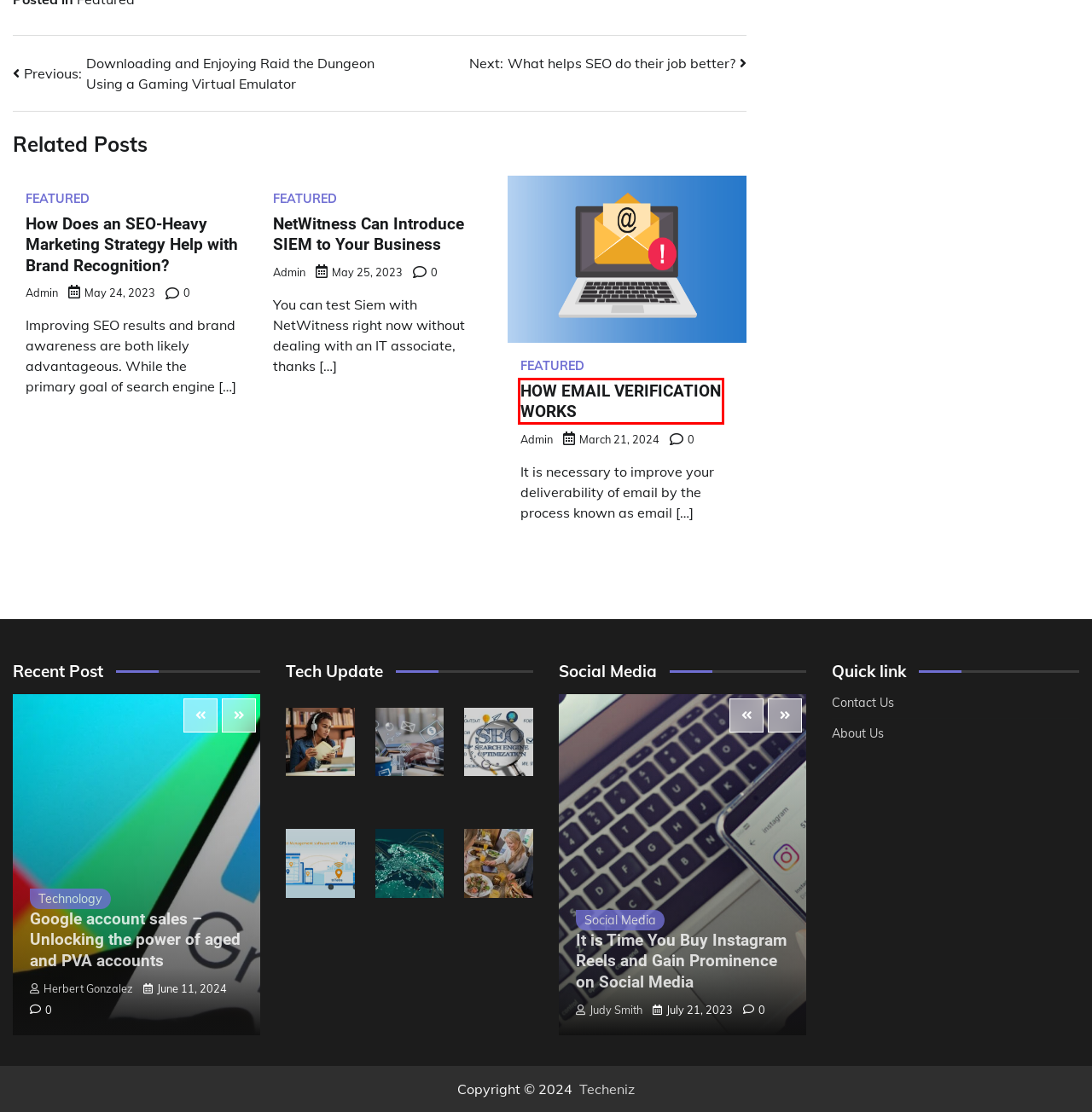Review the screenshot of a webpage that includes a red bounding box. Choose the webpage description that best matches the new webpage displayed after clicking the element within the bounding box. Here are the candidates:
A. How Does an SEO-Heavy Marketing Strategy Help with Brand Recognition? -  Techeniz
B. What helps SEO do their job better? -  Techeniz
C. NetWitness Can Introduce SIEM to Your Business -  Techeniz
D. It is Time You Buy Instagram Reels and Gain Prominence on Social Media  -  Techeniz
E. Google account sales - Unlocking the power of aged and PVA accounts -  Techeniz
F. Contact Us -  Techeniz
G. HOW EMAIL VERIFICATION WORKS -  Techeniz
H. Judy Smith, Author at  Techeniz

G